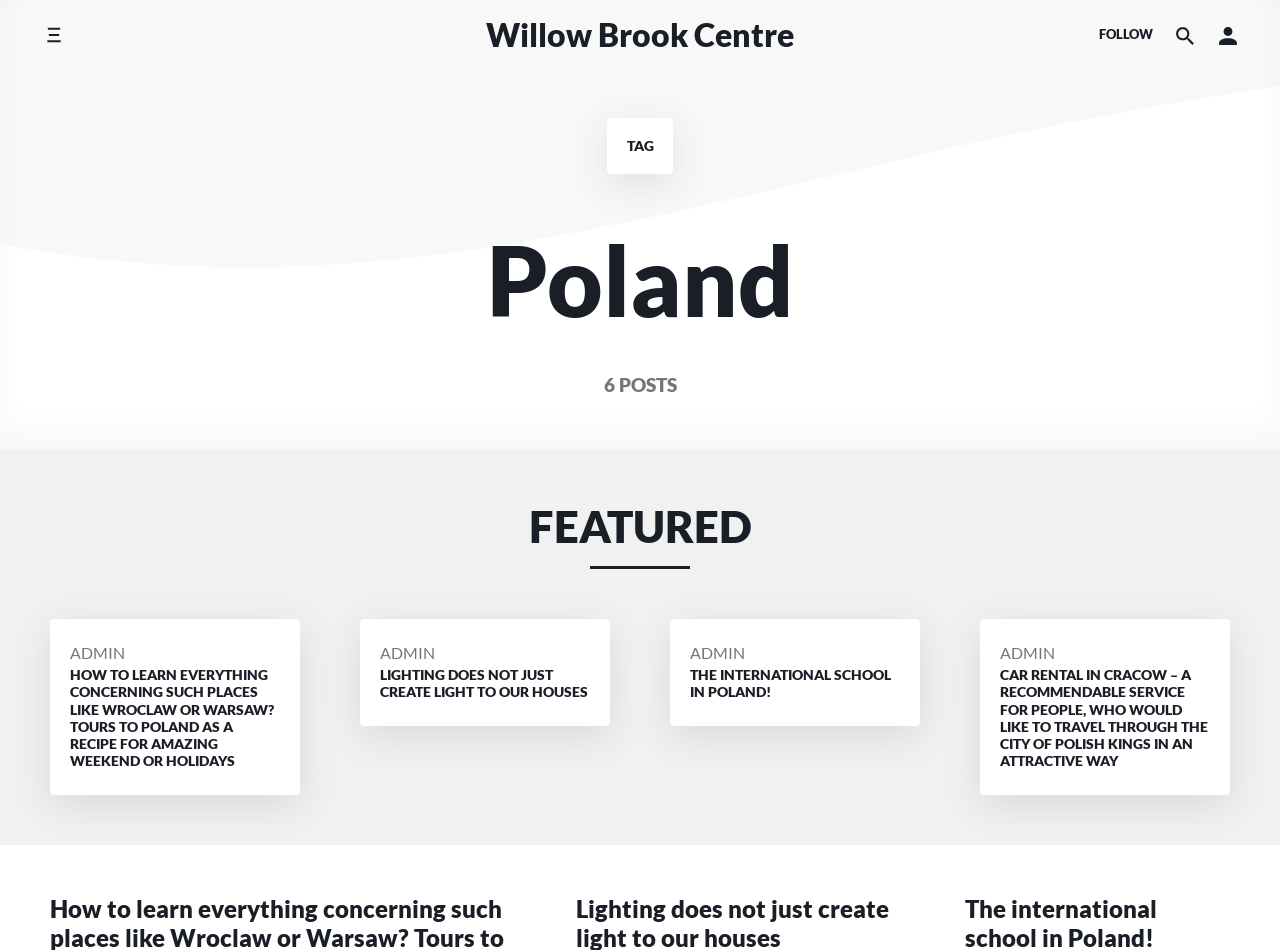Please find and report the bounding box coordinates of the element to click in order to perform the following action: "Toggle side menu". The coordinates should be expressed as four float numbers between 0 and 1, in the format [left, top, right, bottom].

[0.024, 0.013, 0.06, 0.06]